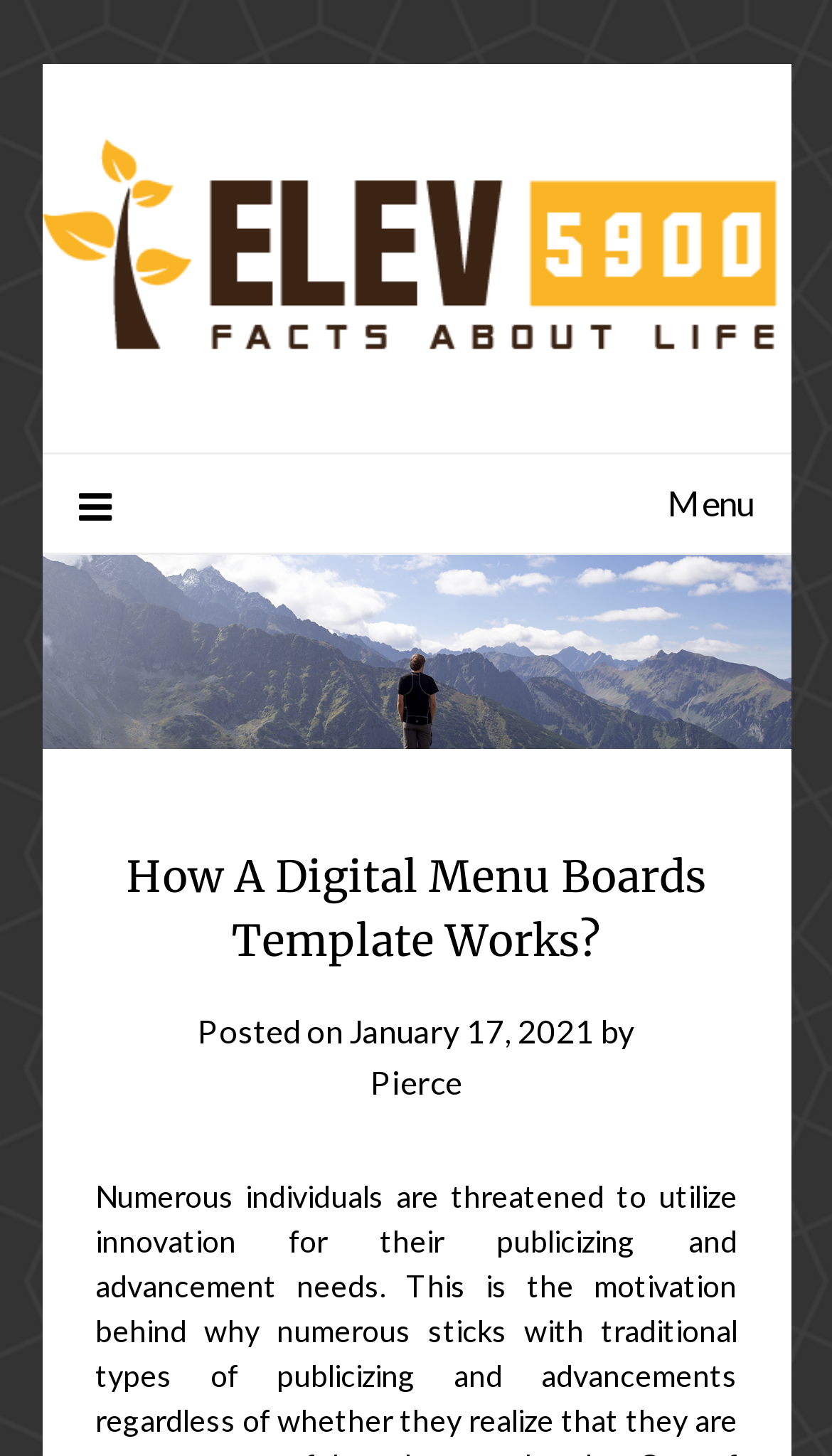Please analyze the image and give a detailed answer to the question:
What is the name of the website?

I found the name of the website by looking at the top-left corner of the webpage where it says 'Facts About Life' with an image and a link.